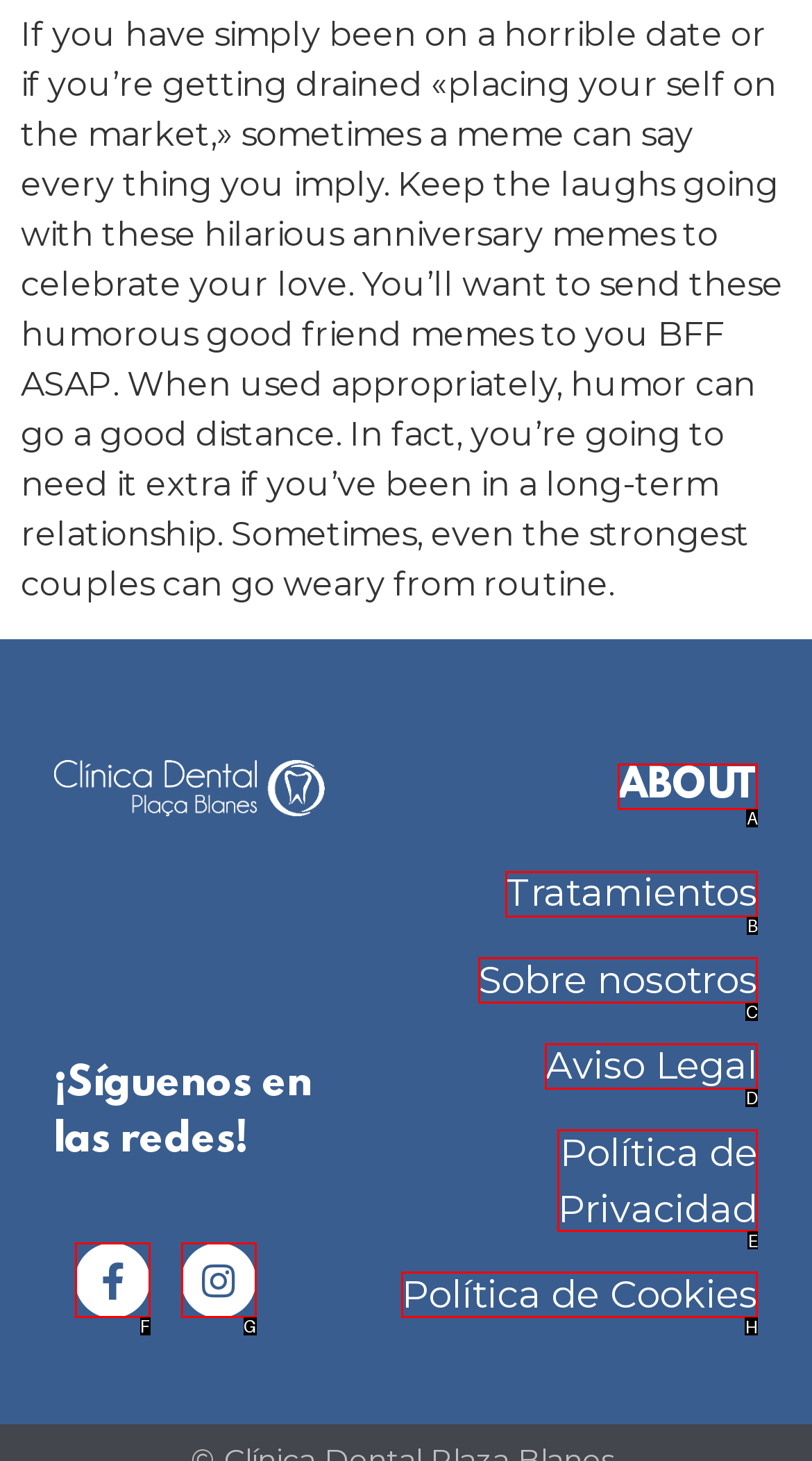From the given options, indicate the letter that corresponds to the action needed to complete this task: Read about the website. Respond with only the letter.

A